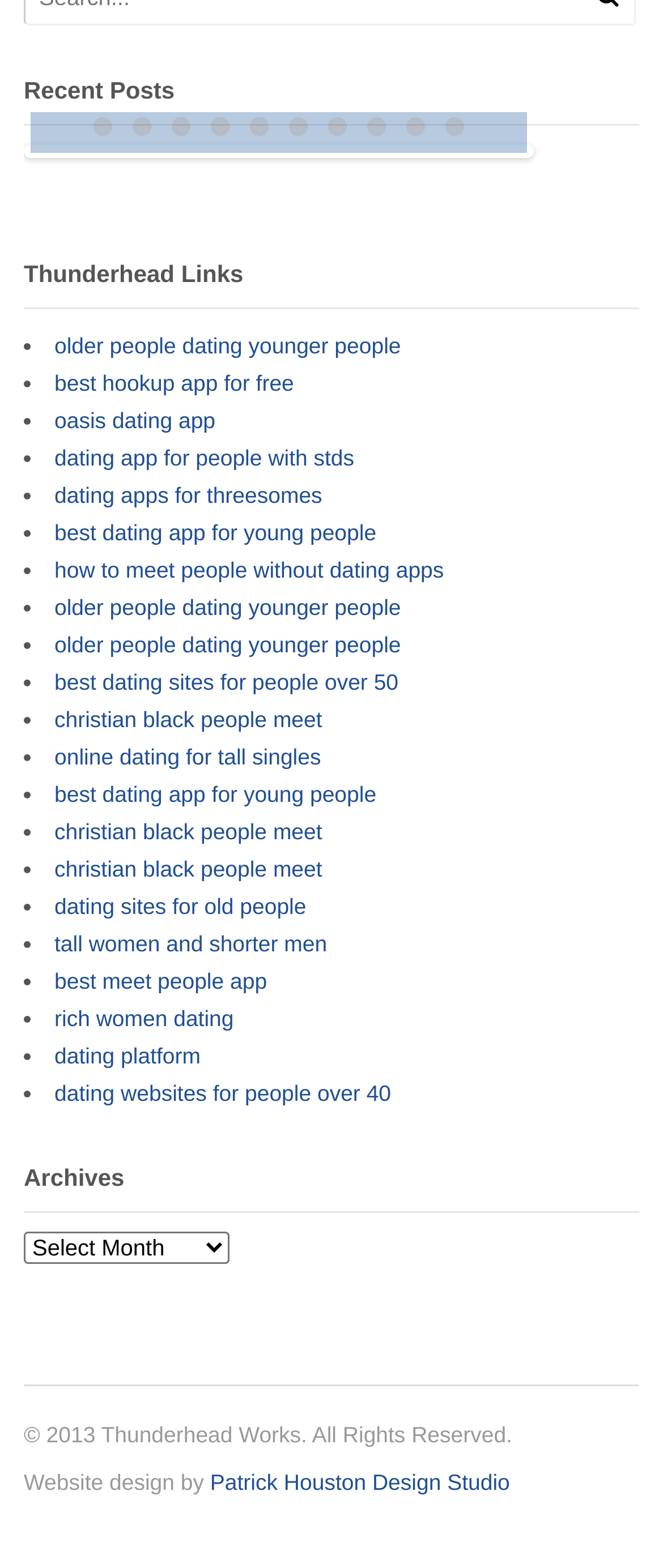Using the description "older people dating younger people", predict the bounding box of the relevant HTML element.

[0.082, 0.379, 0.605, 0.396]